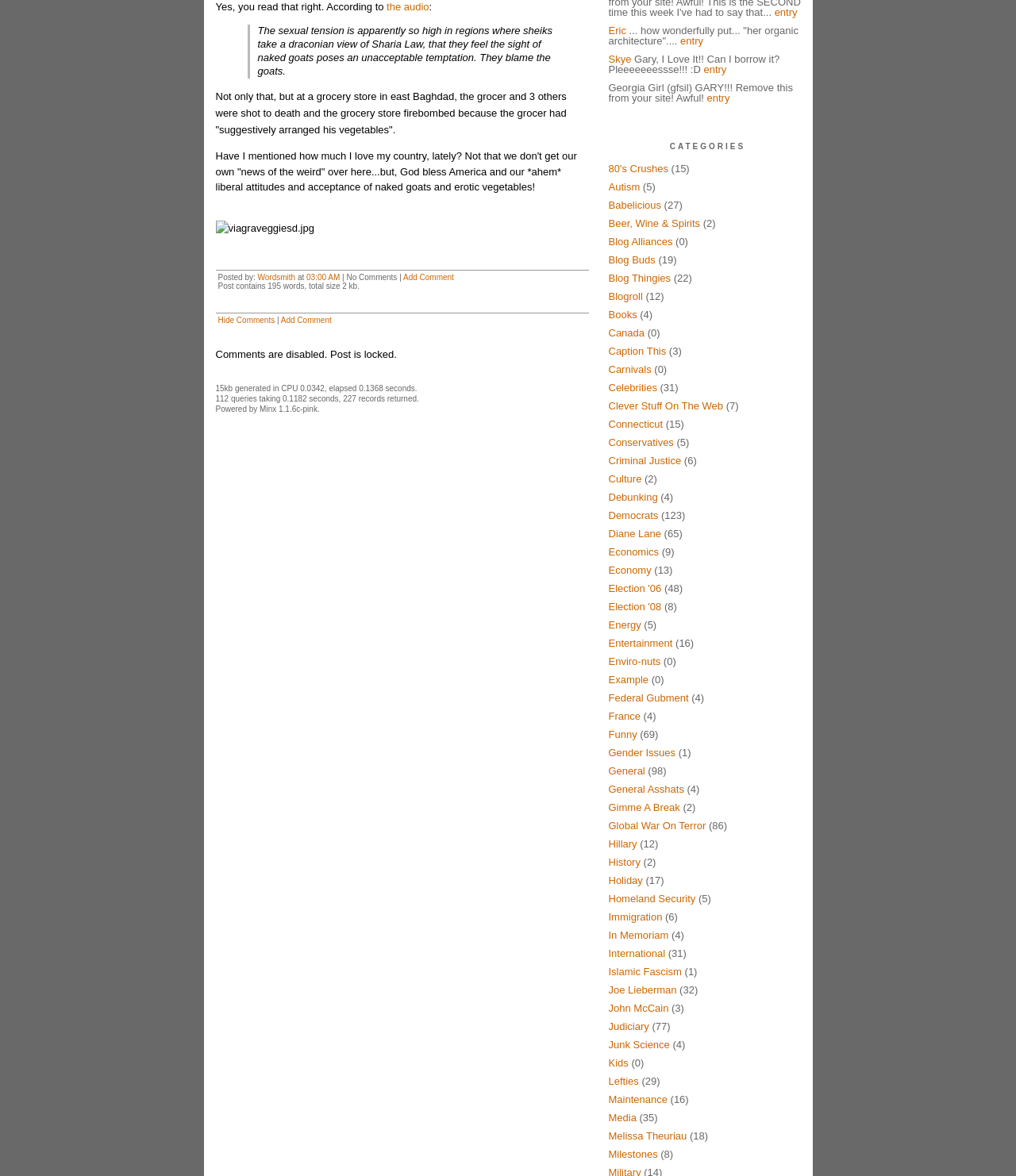Show the bounding box coordinates for the HTML element as described: "Gimme A Break".

[0.599, 0.682, 0.669, 0.692]